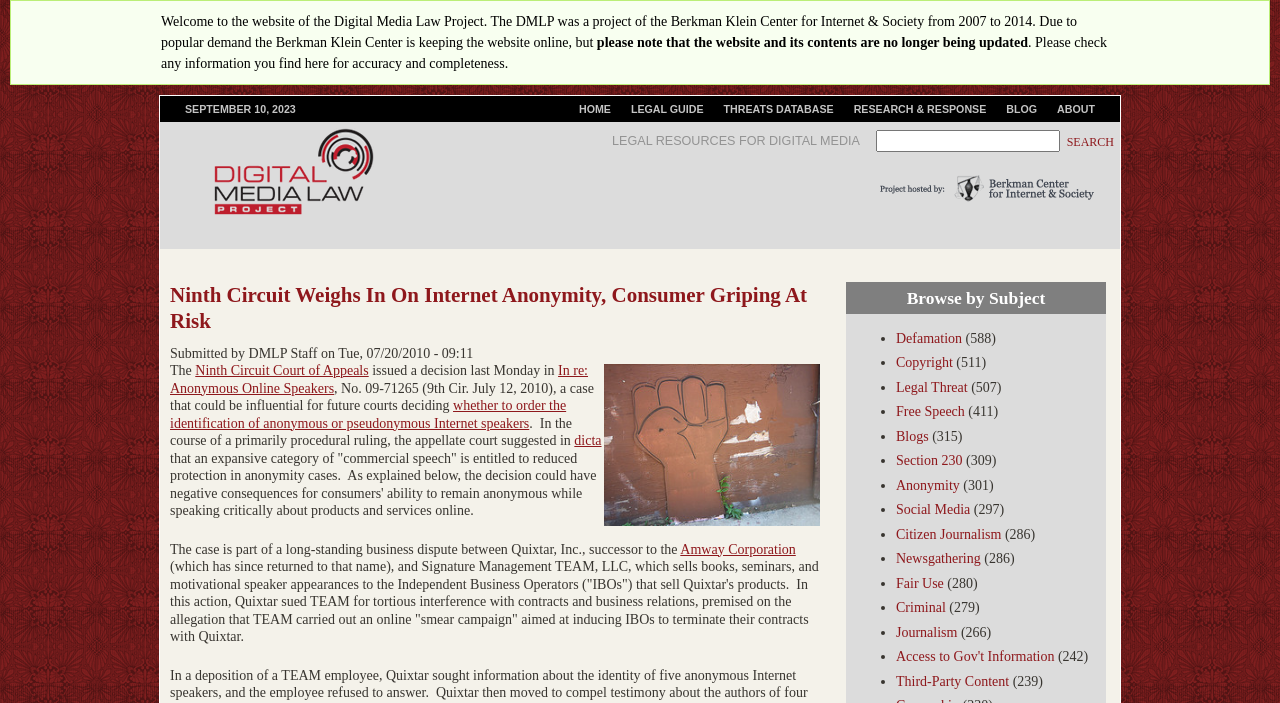What is the name of the project?
Refer to the image and provide a detailed answer to the question.

The name of the project can be found in the heading 'Digital Media Law Project' located at the top of the webpage, which is also the title of the webpage.